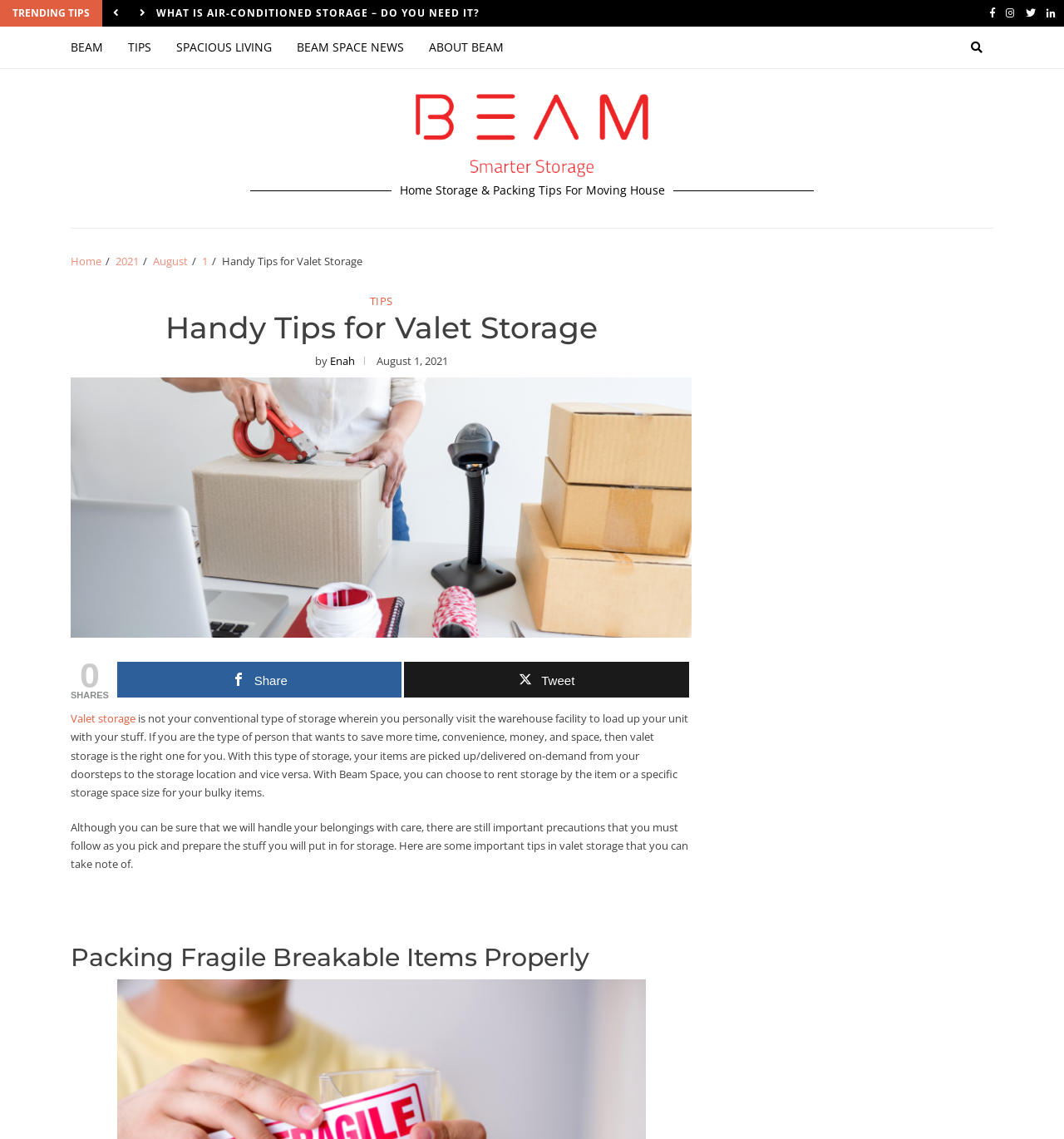Locate the UI element described by BEAM Space News and provide its bounding box coordinates. Use the format (top-left x, top-left y, bottom-right x, bottom-right y) with all values as floating point numbers between 0 and 1.

[0.267, 0.023, 0.391, 0.059]